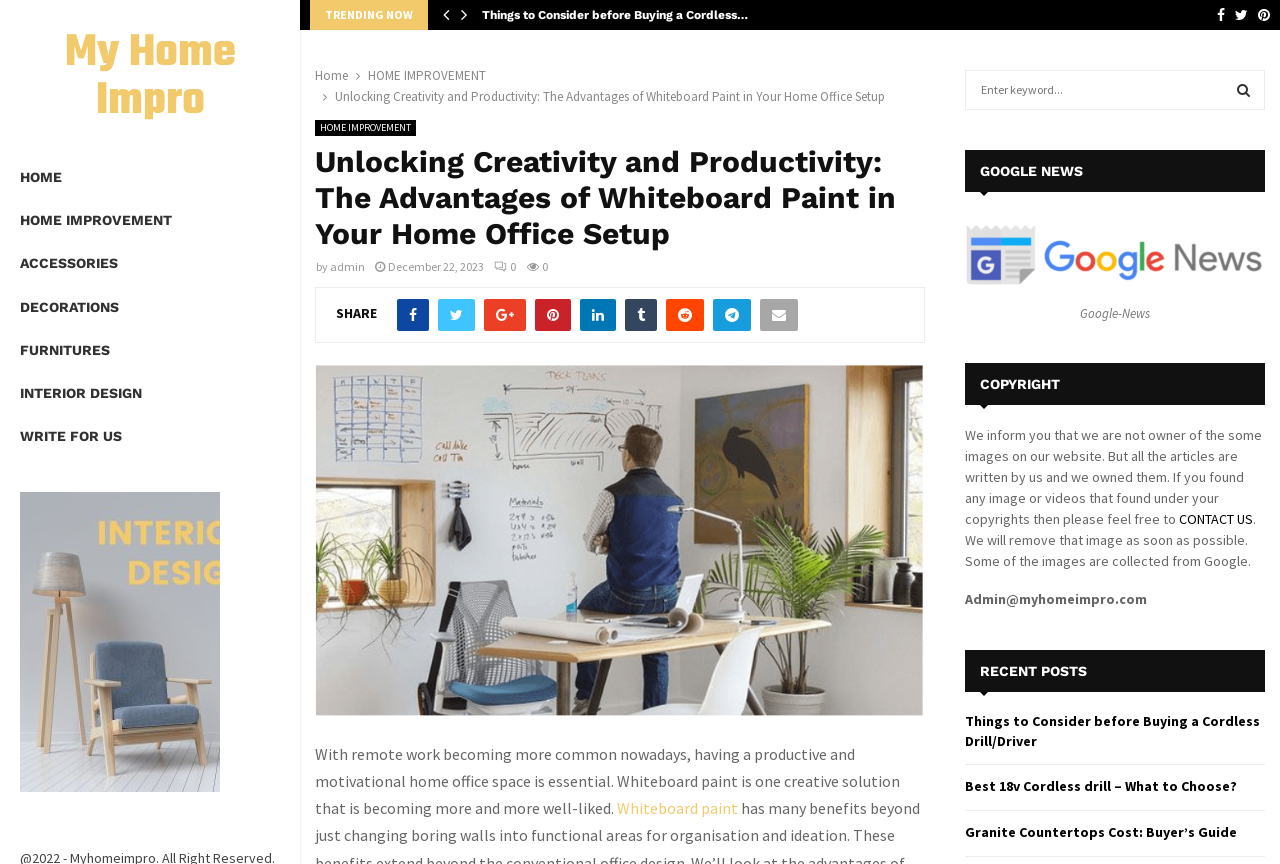Create an elaborate caption for the webpage.

This webpage is about home office setup and improvement, with a focus on the advantages of using whiteboard paint. At the top, there is a header section with links to different categories, including "HOME", "HOME IMPROVEMENT", "ACCESSORIES", "DECORATIONS", "FURNITURES", and "INTERIOR DESIGN". Below this, there is a section with trending topics, including links to articles about cordless drills and granite countertops.

The main content of the page is an article titled "Unlocking Creativity and Productivity: The Advantages of Whiteboard Paint in Your Home Office Setup". The article has a header image with a caption "Whiteboard Paint" and a brief introduction to the importance of having a productive and motivational home office space. The article then discusses the benefits of using whiteboard paint as a creative solution.

On the right side of the page, there is a search bar with a button labeled "SEARCH". Below this, there is a section with a heading "GOOGLE NEWS" and an image with a link to Google News. Further down, there is a section with a heading "COPYRIGHT" and a paragraph explaining the website's policy on image ownership and copyright.

At the bottom of the page, there is a section with a heading "RECENT POSTS" and links to three recent articles, including "Things to Consider before Buying a Cordless Drill/Driver", "Best 18v Cordless drill – What to Choose?", and "Granite Countertops Cost: Buyer’s Guide". There are also social media links and a contact email address at the bottom of the page.